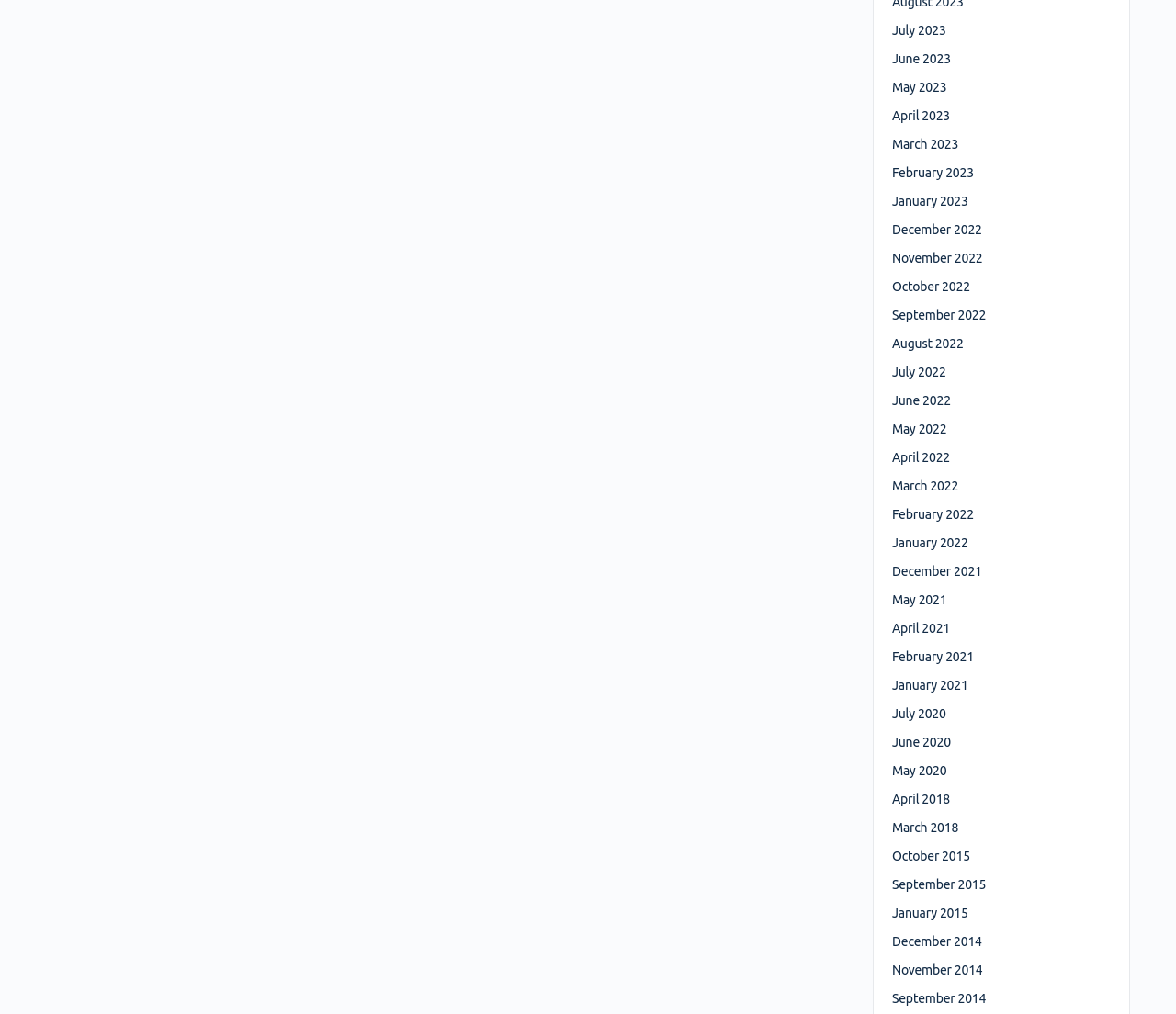Based on the description "State by State", find the bounding box of the specified UI element.

None